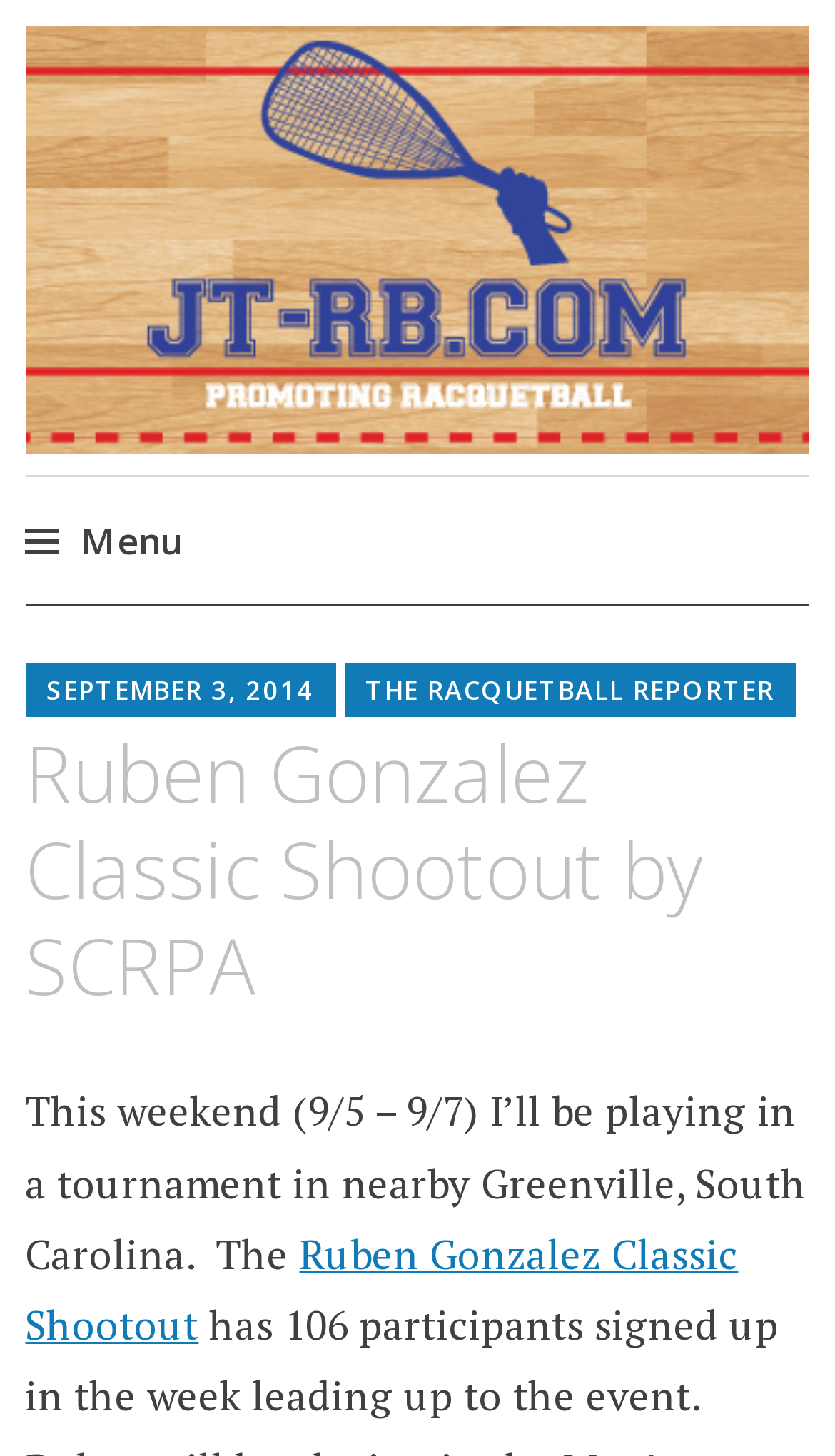Based on the provided description, "The Racquetball Reporter", find the bounding box of the corresponding UI element in the screenshot.

[0.438, 0.461, 0.928, 0.486]